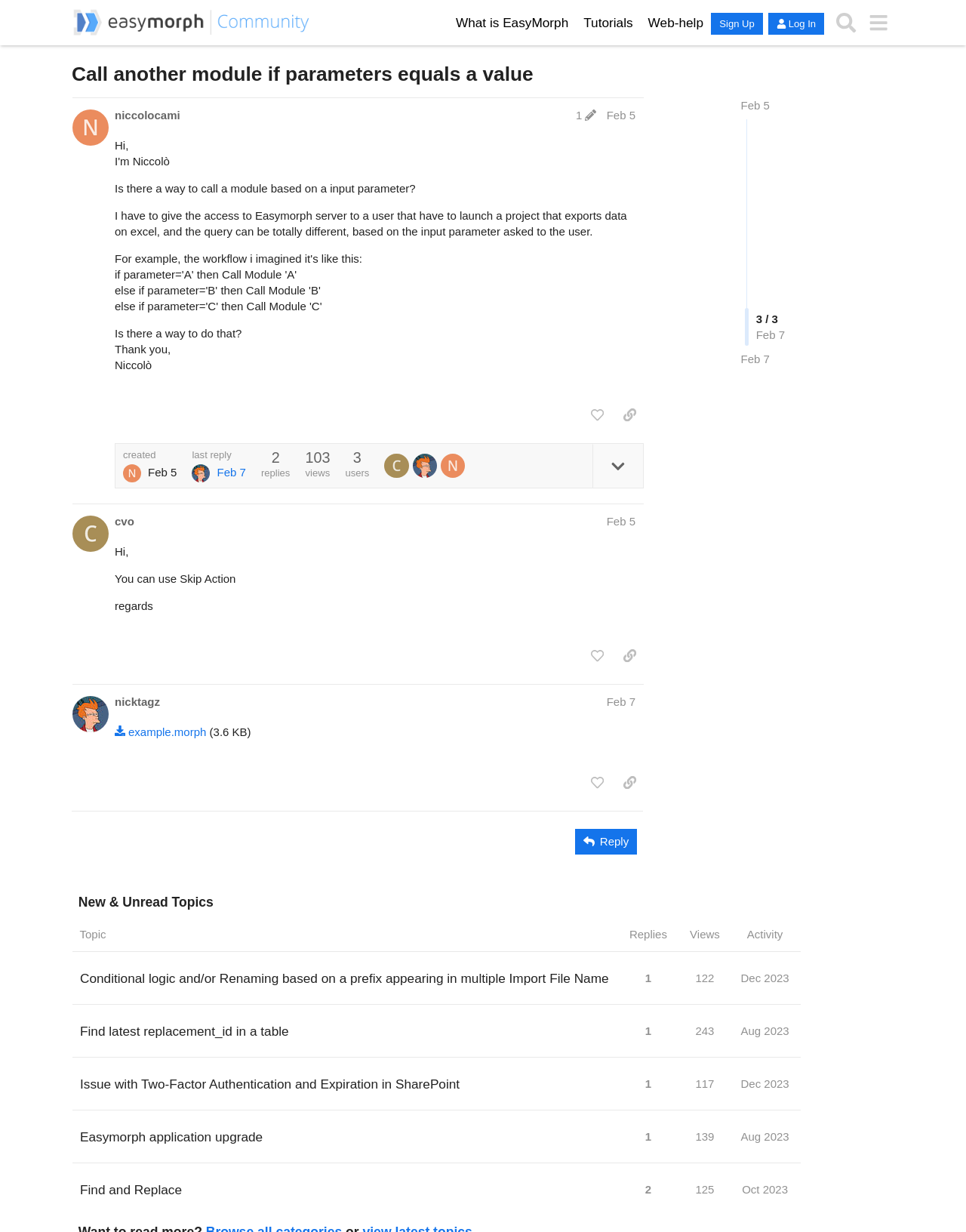Utilize the information from the image to answer the question in detail:
What is the purpose of the 'Search' button?

The 'Search' button is located in the header section of the webpage, and its purpose is to allow users to search for specific content within the community.